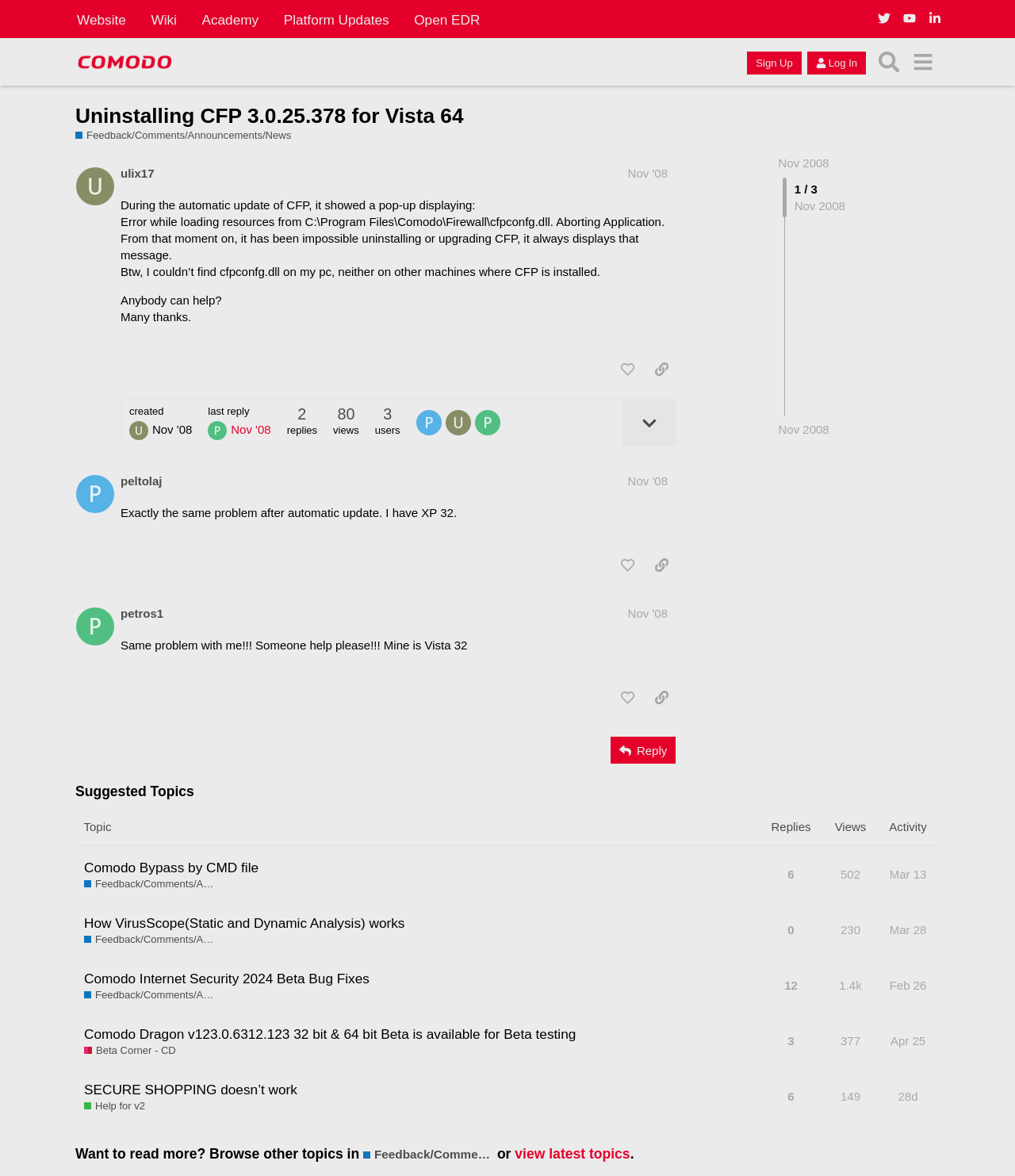What is the name of the user who created the first post?
Look at the image and respond with a one-word or short phrase answer.

ulix17